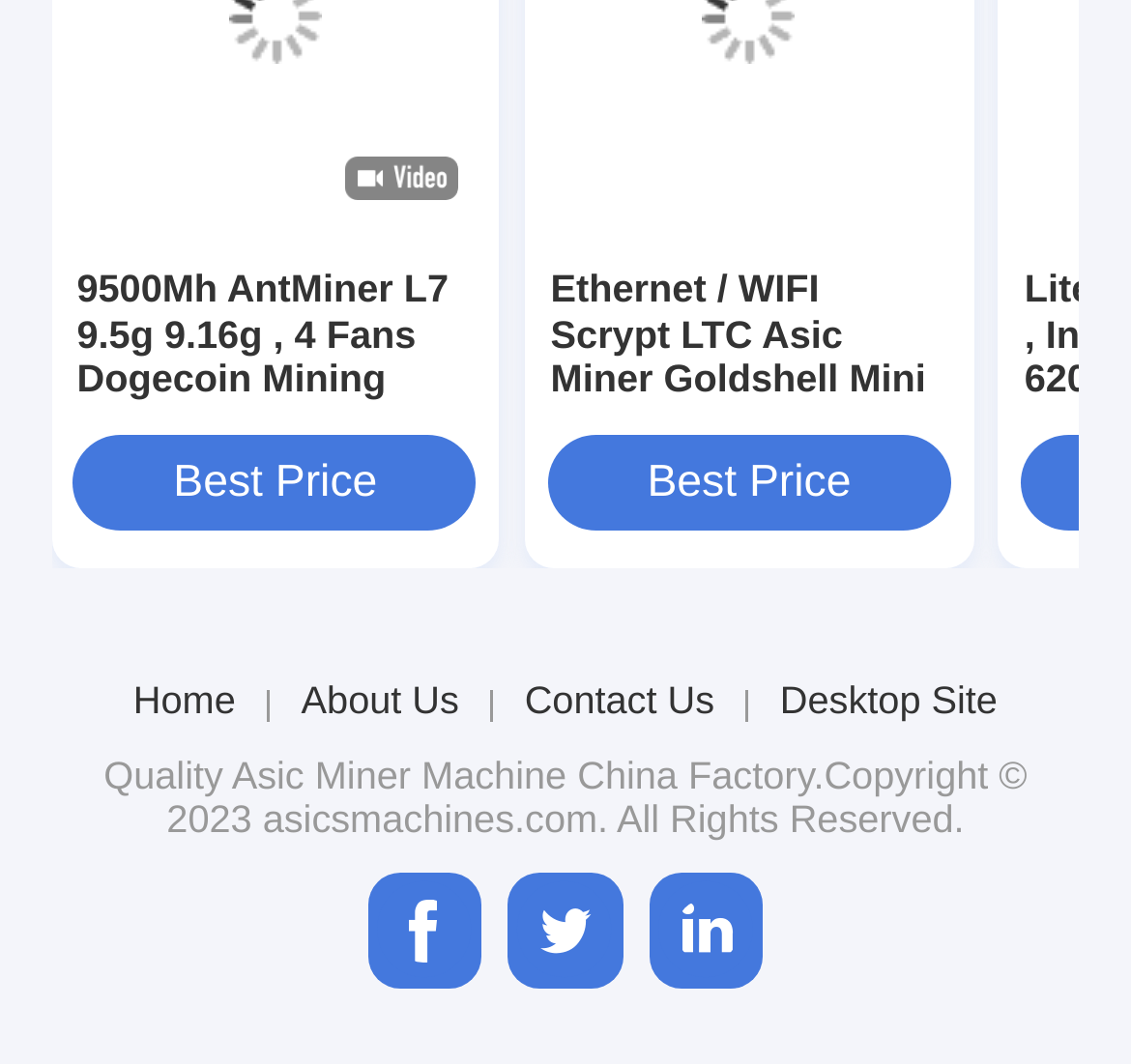Identify the bounding box coordinates for the region of the element that should be clicked to carry out the instruction: "Check the best price". The bounding box coordinates should be four float numbers between 0 and 1, i.e., [left, top, right, bottom].

[0.065, 0.408, 0.422, 0.498]